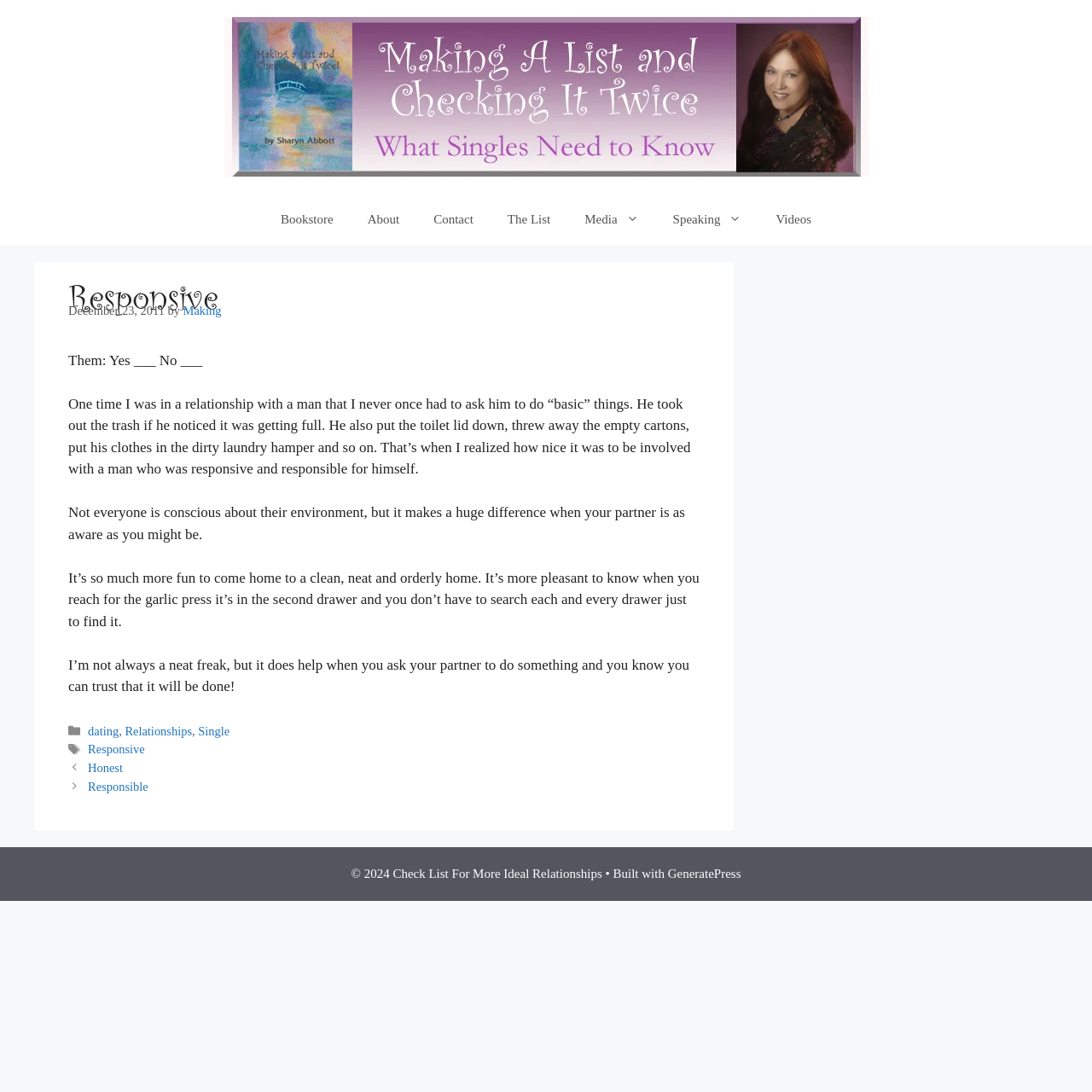Give a concise answer using one word or a phrase to the following question:
What is the date of the article?

December 23, 2011